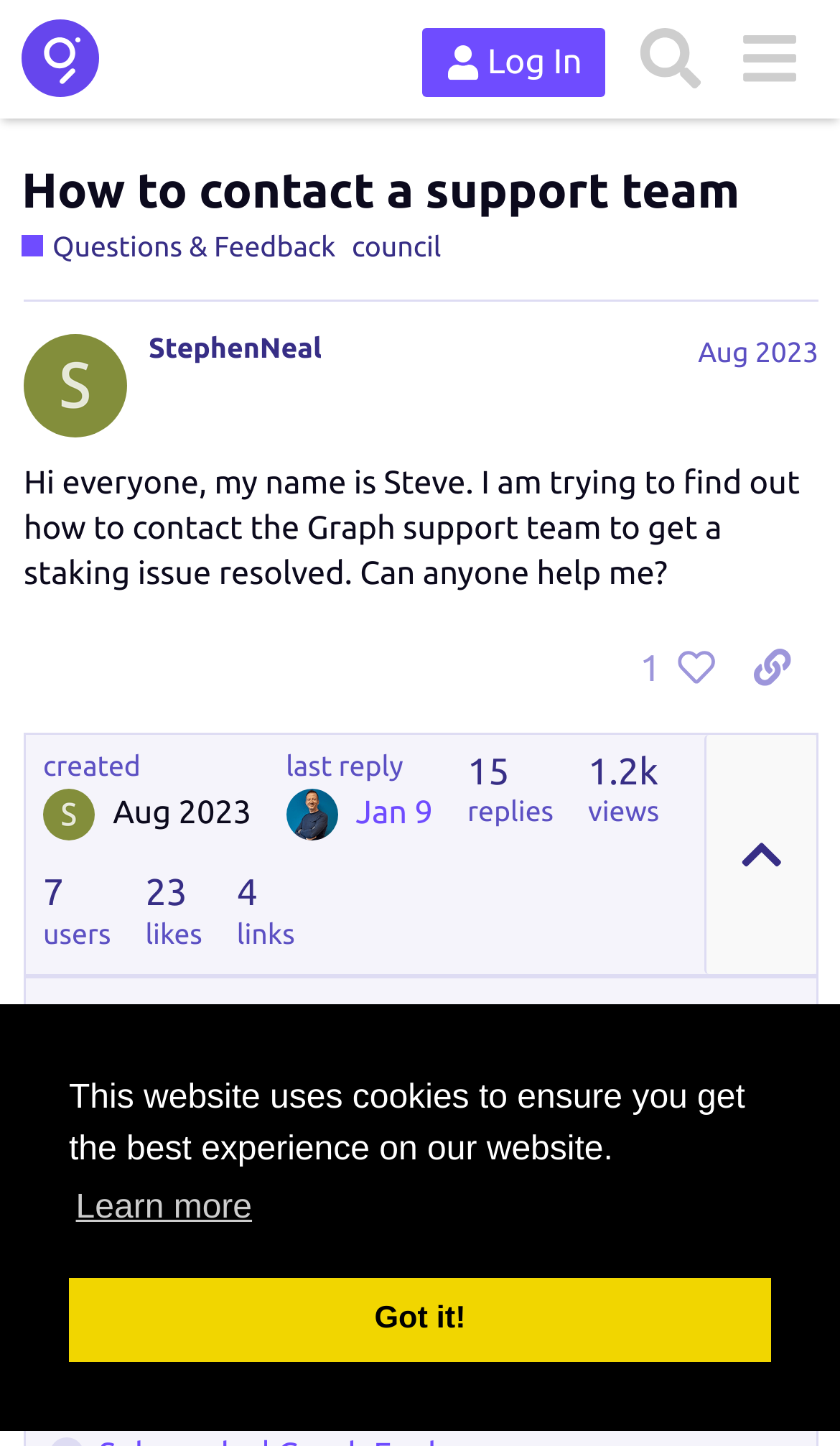What is the name of the person who posted the question?
Using the image as a reference, answer with just one word or a short phrase.

Steve